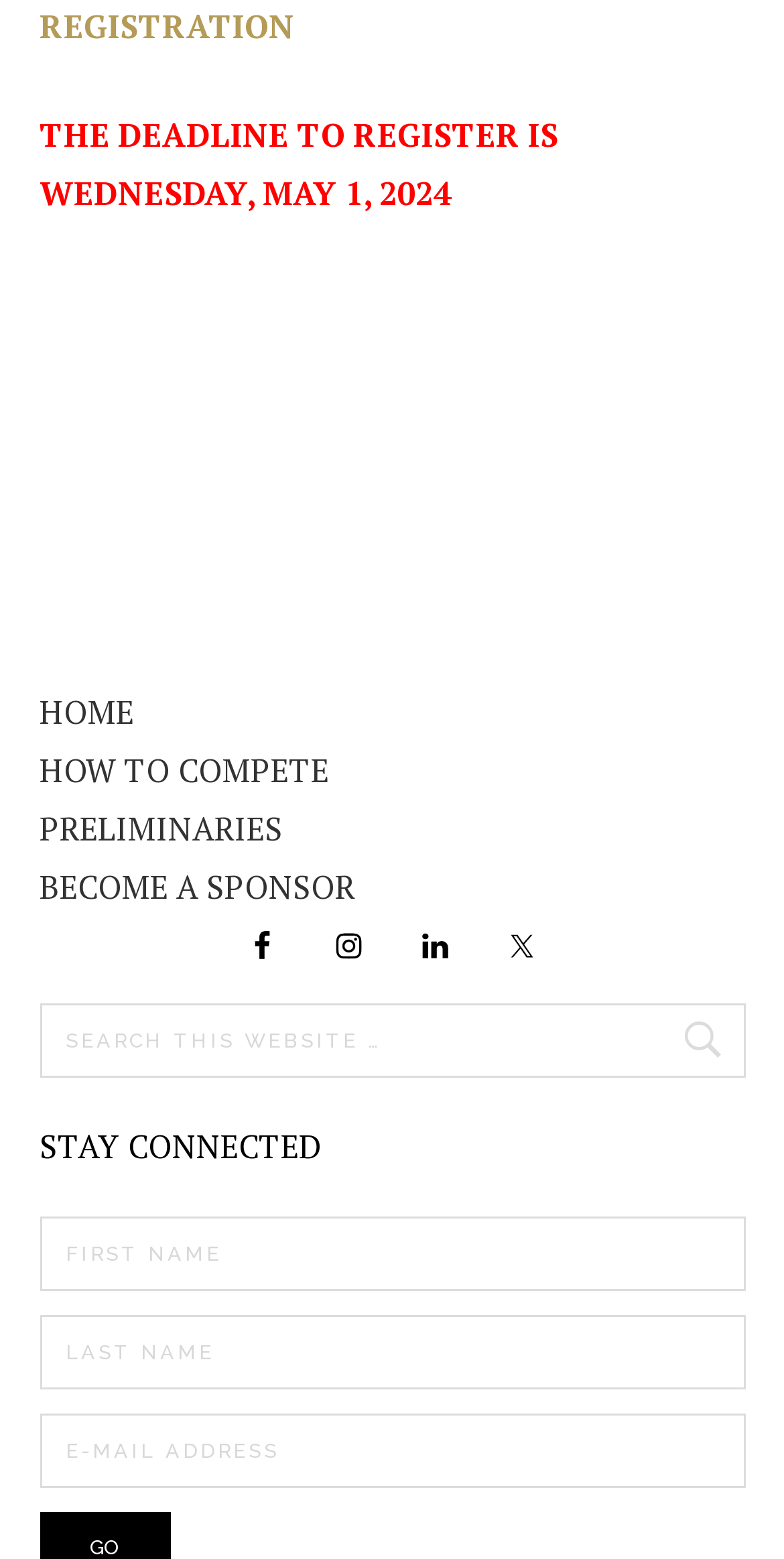Identify the bounding box coordinates for the UI element described as: "BECOME A SPONSOR".

[0.05, 0.55, 0.95, 0.587]